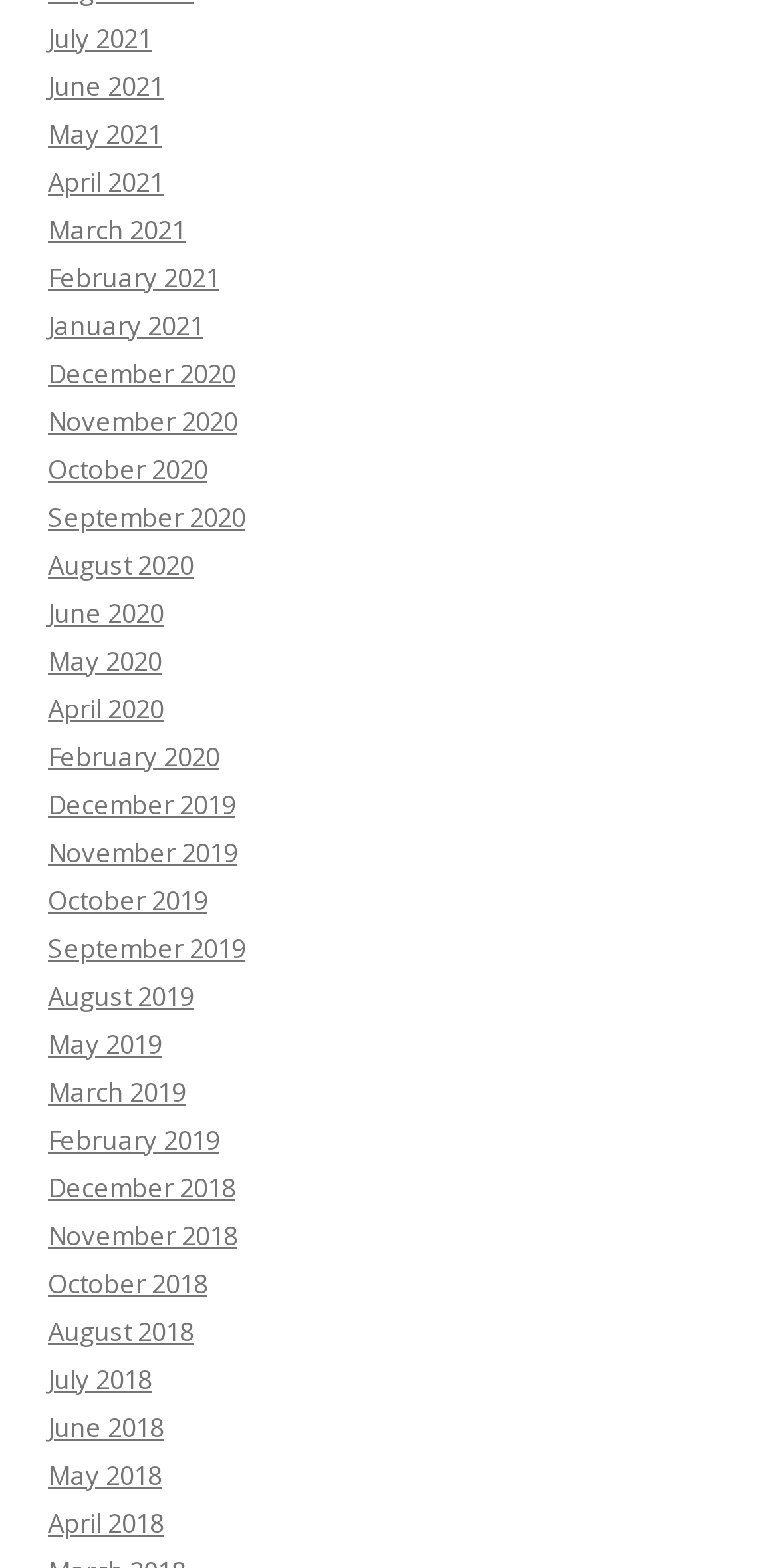Determine the bounding box coordinates of the section to be clicked to follow the instruction: "View July 2021". The coordinates should be given as four float numbers between 0 and 1, formatted as [left, top, right, bottom].

[0.062, 0.013, 0.195, 0.036]